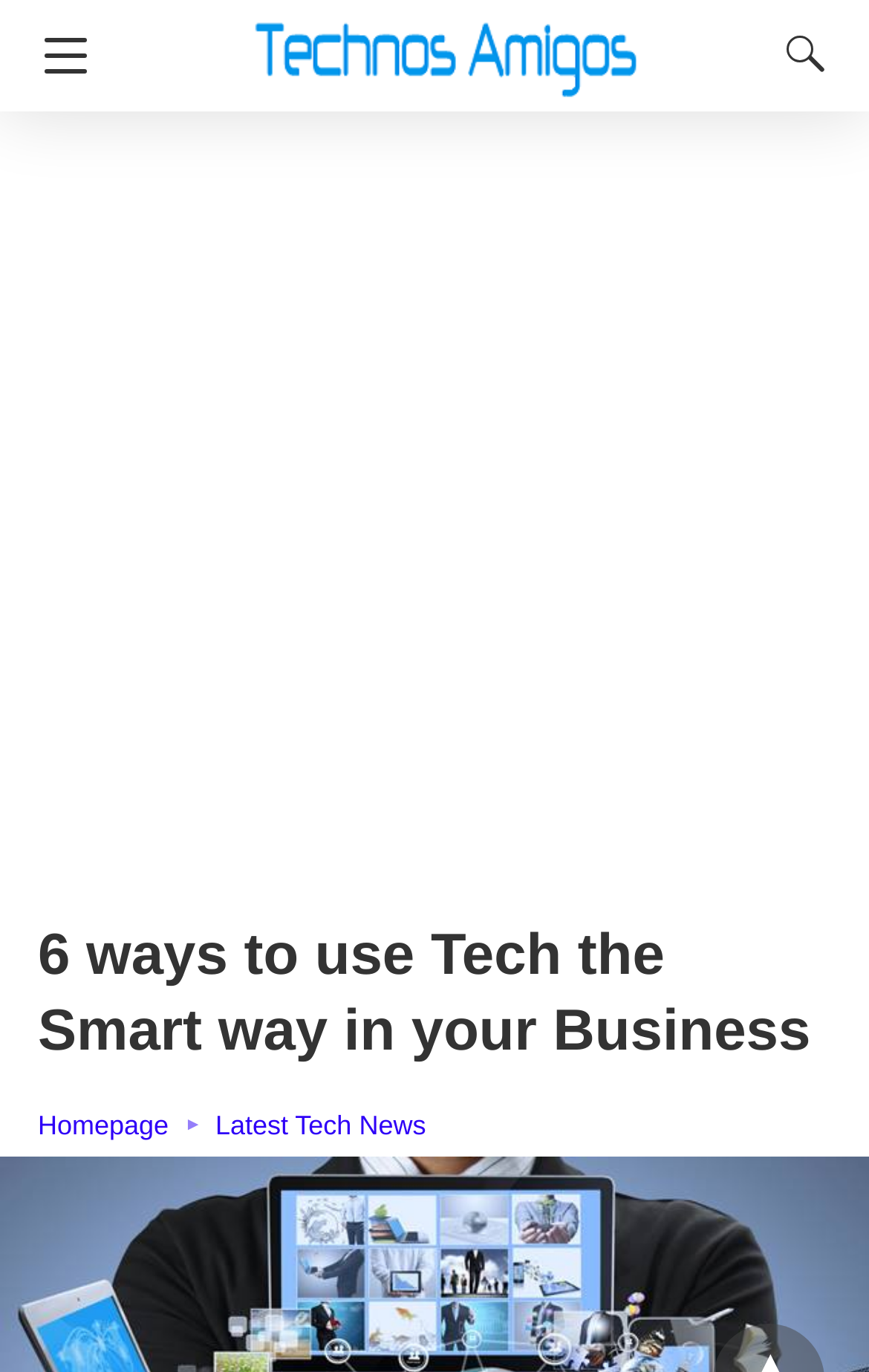Describe all significant elements and features of the webpage.

The webpage appears to be a blog or article page focused on technology in business. At the top left corner, there is a navigation button labeled "Navigation". Next to it, on the top center, is the TechnosAmigos logo, which is an image with a link. On the top right corner, there is a search button.

Below the top navigation section, there is a large advertisement region that spans the entire width of the page. Within this region, there is a header section with a prominent heading that reads "6 ways to use Tech the Smart way in your Business". This heading is centered and takes up most of the width of the advertisement region.

Below the heading, there are two links: "Homepage ►" and "Latest Tech News", which are positioned side by side and aligned to the left. These links are likely navigation links to other parts of the website.

The meta description suggests that the article will provide guidance on how to make a business stand out from the crowd by using technology effectively.